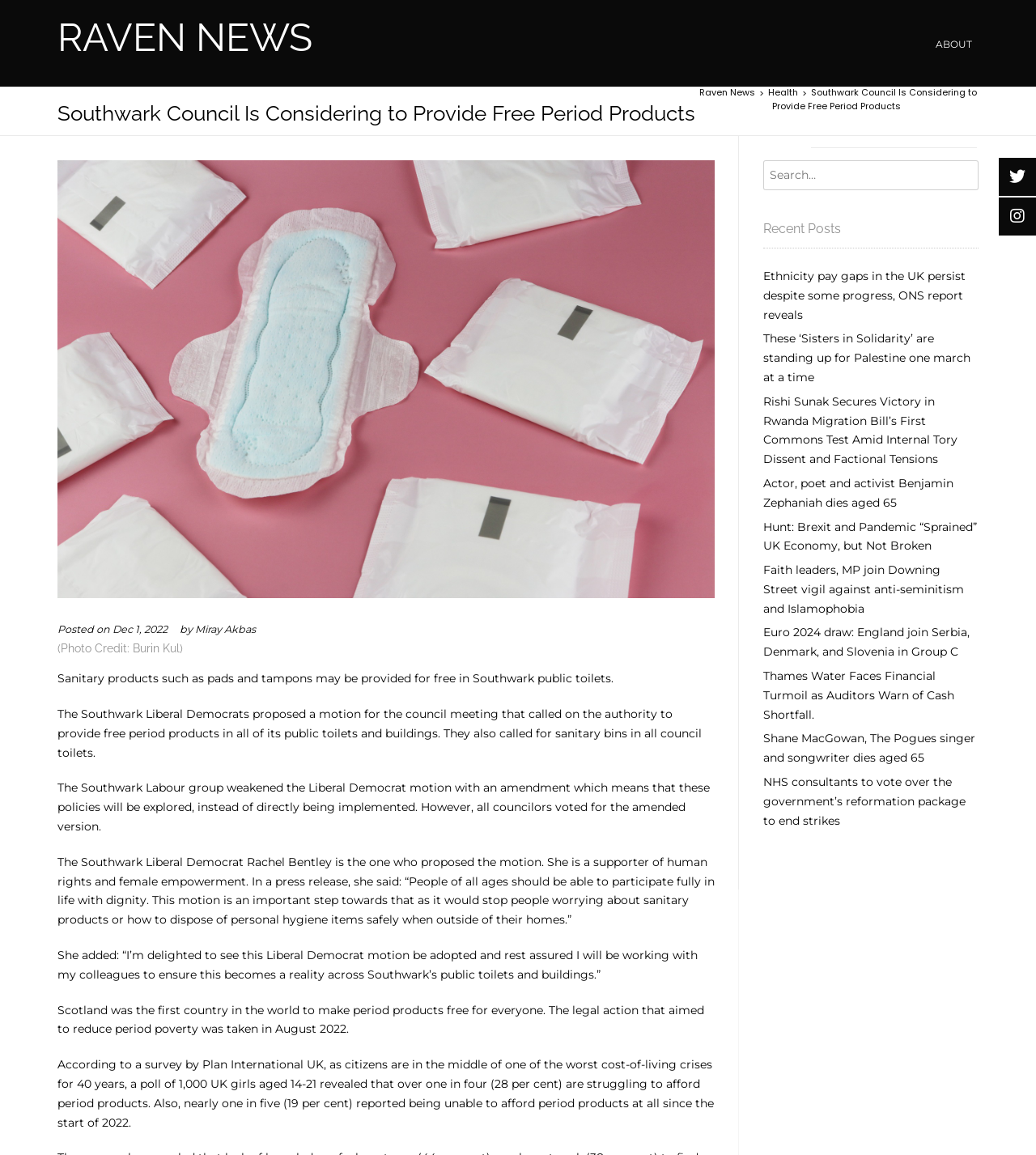Find the bounding box coordinates for the area you need to click to carry out the instruction: "Search for a topic". The coordinates should be four float numbers between 0 and 1, indicated as [left, top, right, bottom].

[0.737, 0.139, 0.945, 0.165]